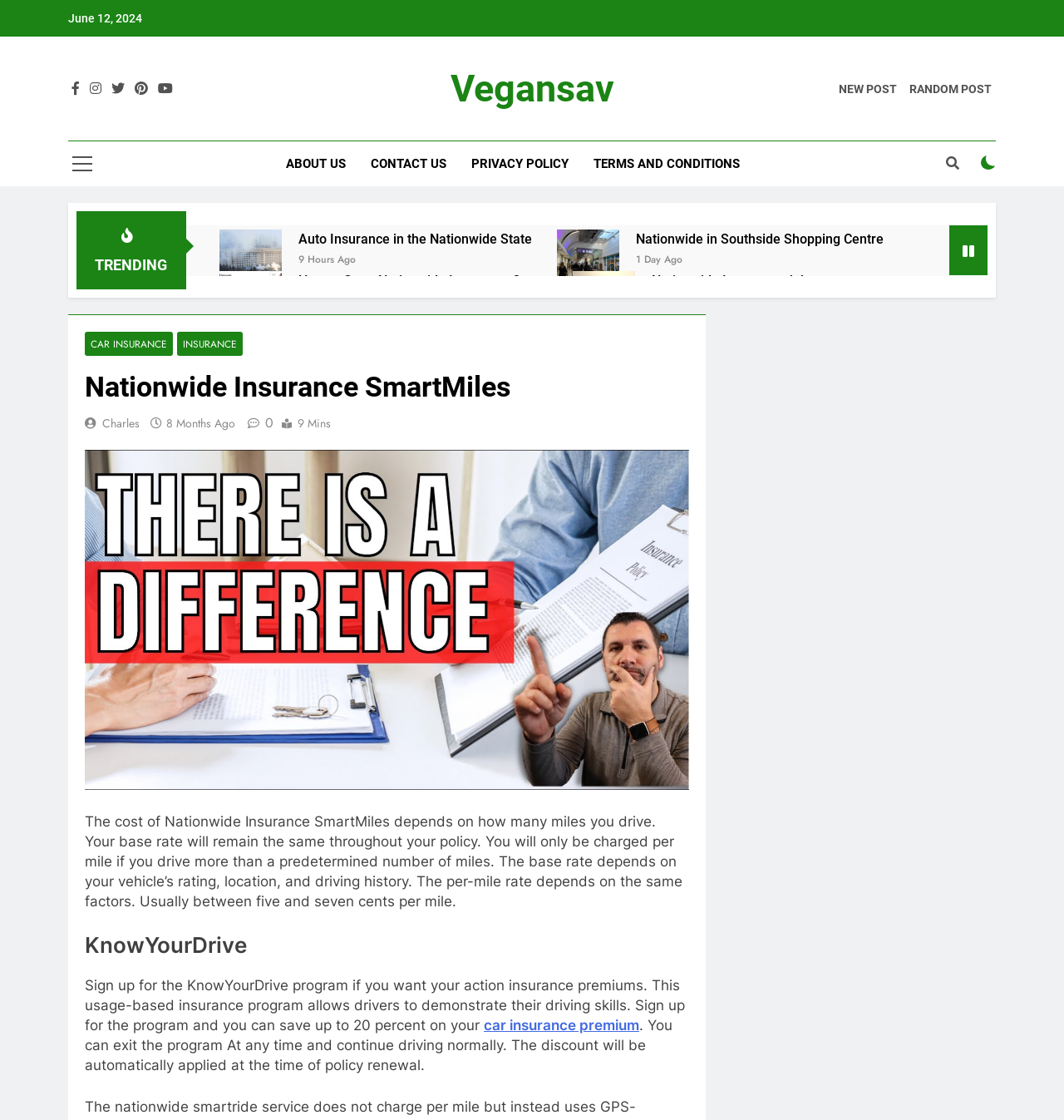Answer the question with a brief word or phrase:
What is the date on the webpage?

June 12, 2024